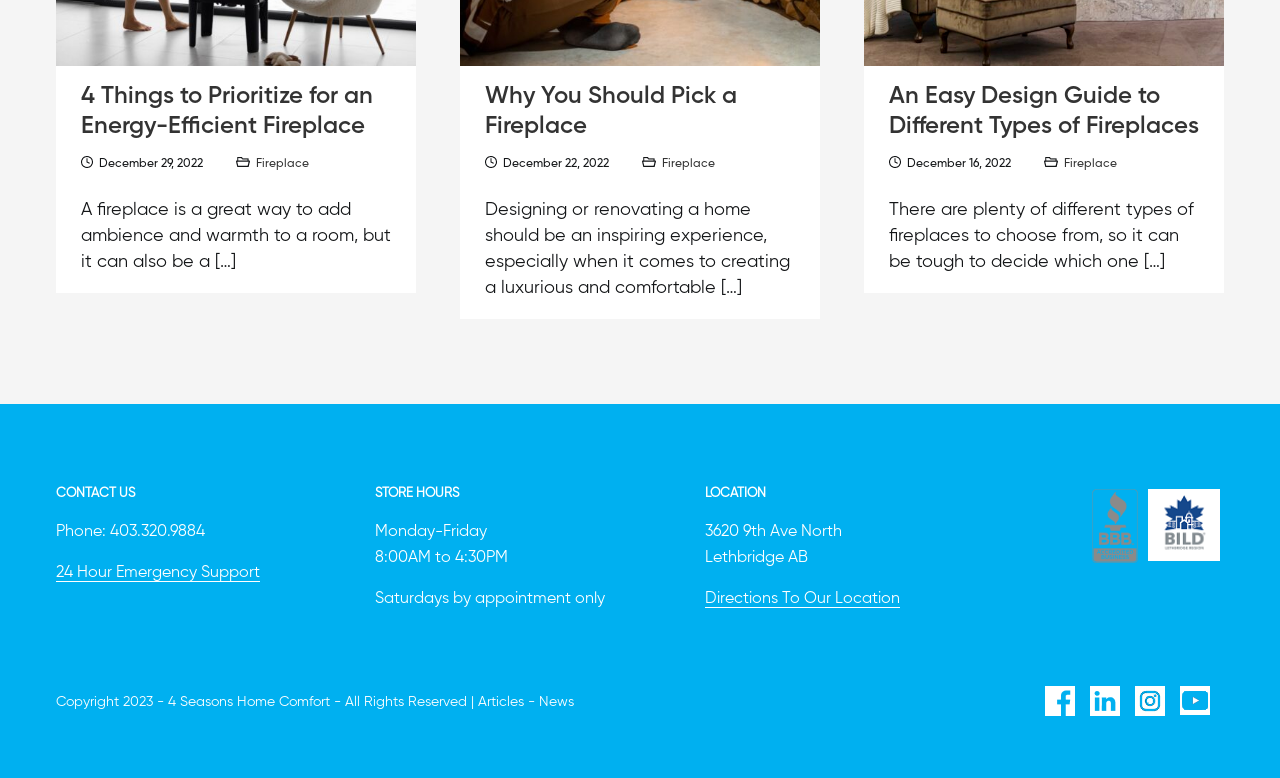Given the element description "Directions To Our Location", identify the bounding box of the corresponding UI element.

[0.551, 0.76, 0.703, 0.782]